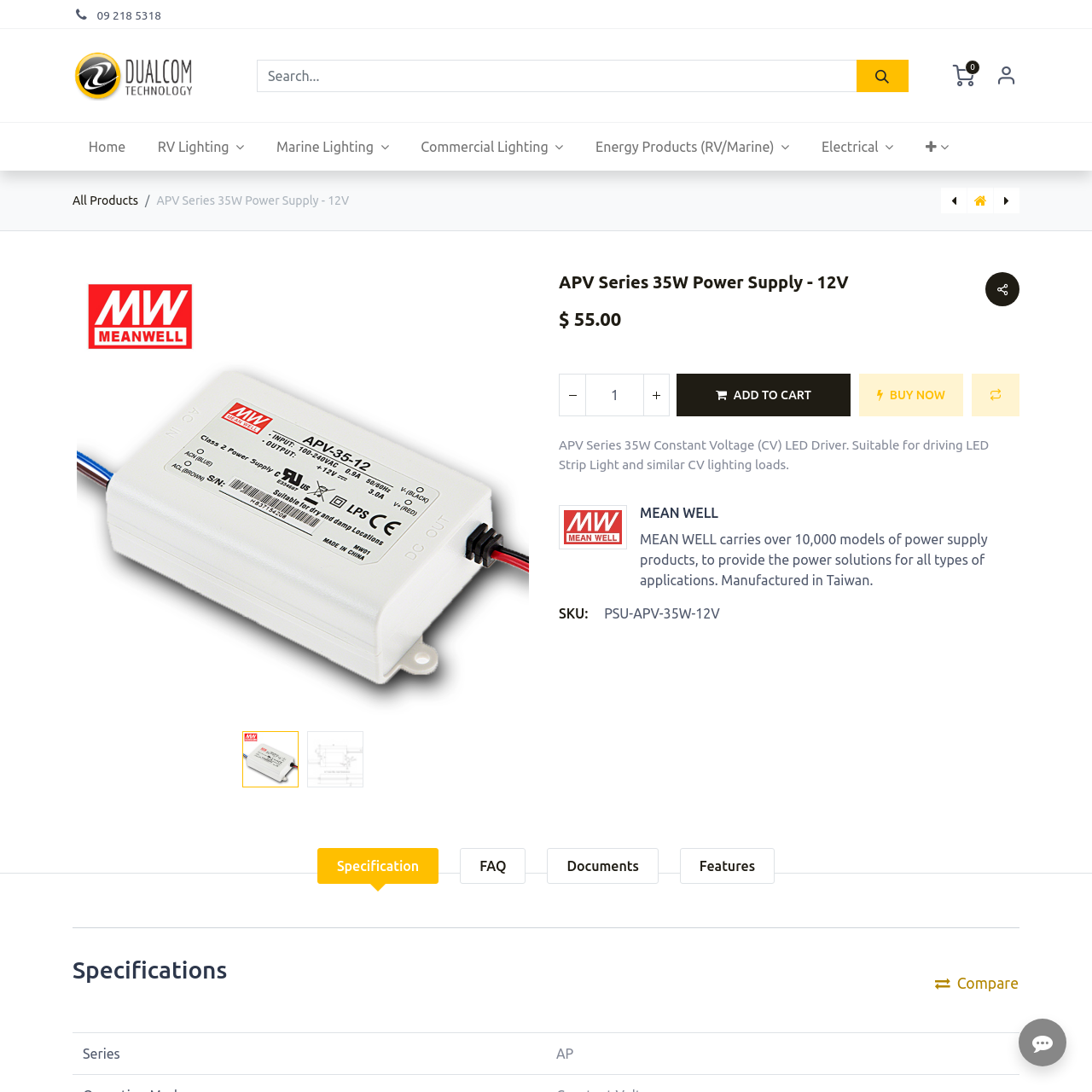Pinpoint the bounding box coordinates of the clickable element to carry out the following instruction: "Sign in."

[0.91, 0.058, 0.934, 0.081]